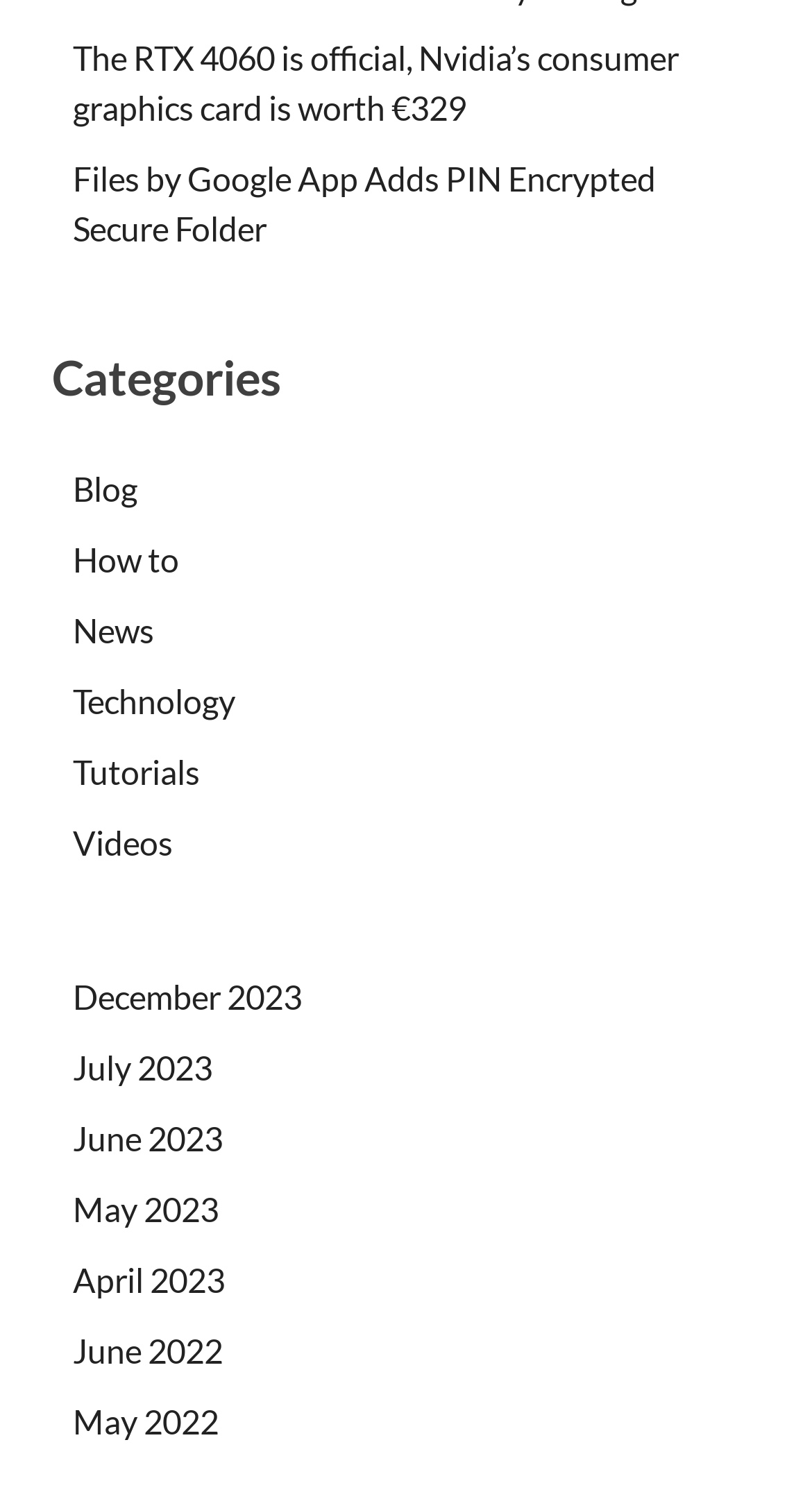Pinpoint the bounding box coordinates of the area that should be clicked to complete the following instruction: "Explore tutorials". The coordinates must be given as four float numbers between 0 and 1, i.e., [left, top, right, bottom].

[0.09, 0.504, 0.246, 0.531]